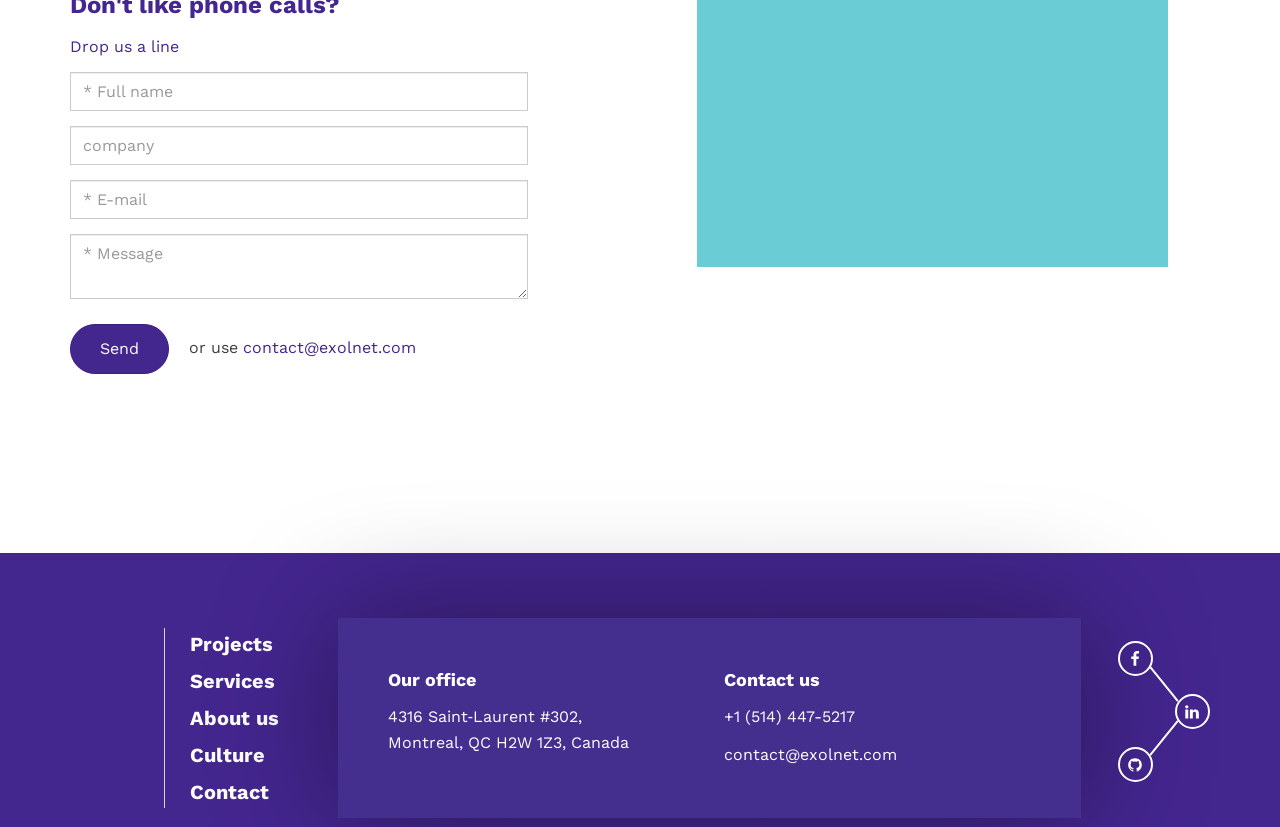Based on the element description "alt="eXolnet"", predict the bounding box coordinates of the UI element.

[0.055, 0.855, 0.108, 0.878]